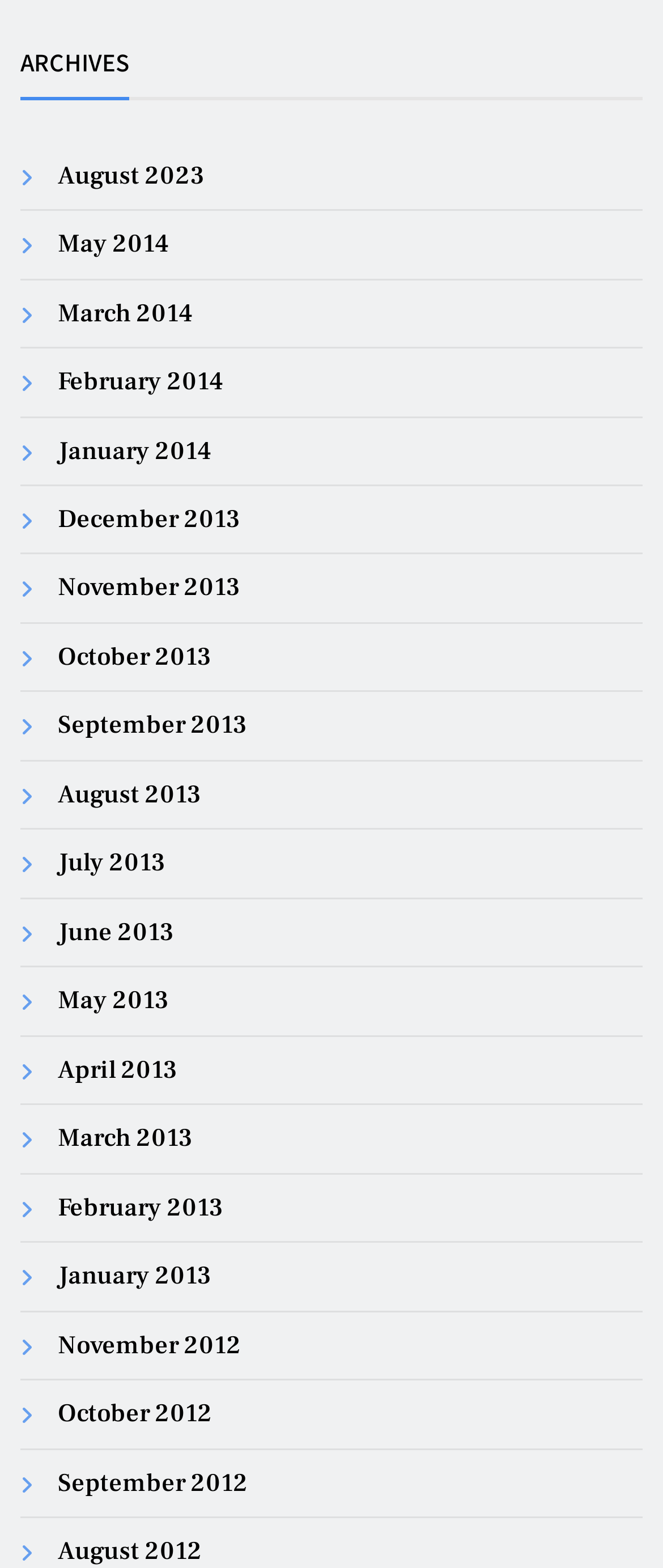Refer to the element description February 2014 and identify the corresponding bounding box in the screenshot. Format the coordinates as (top-left x, top-left y, bottom-right x, bottom-right y) with values in the range of 0 to 1.

[0.087, 0.233, 0.336, 0.254]